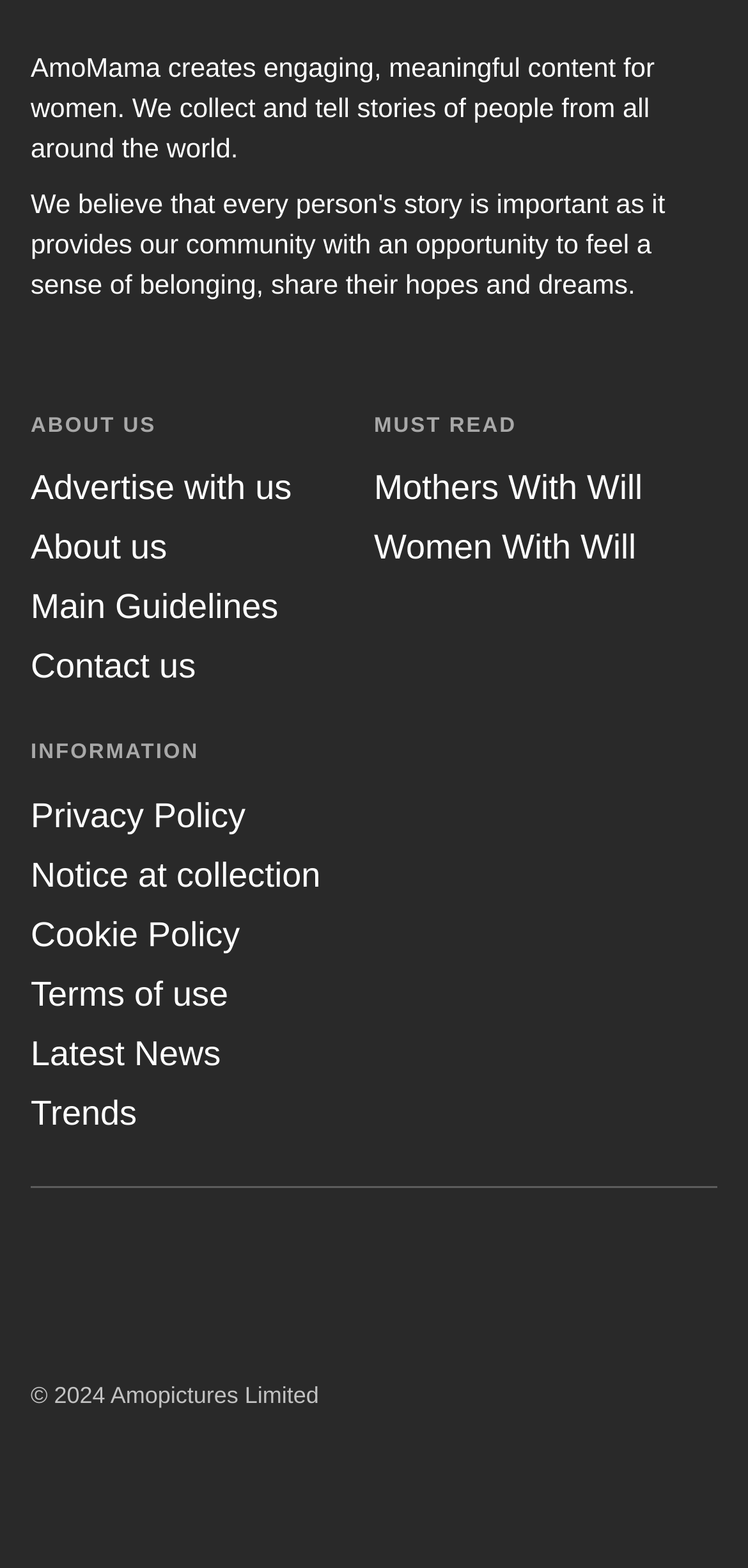Predict the bounding box for the UI component with the following description: "Trends".

[0.041, 0.697, 0.183, 0.722]